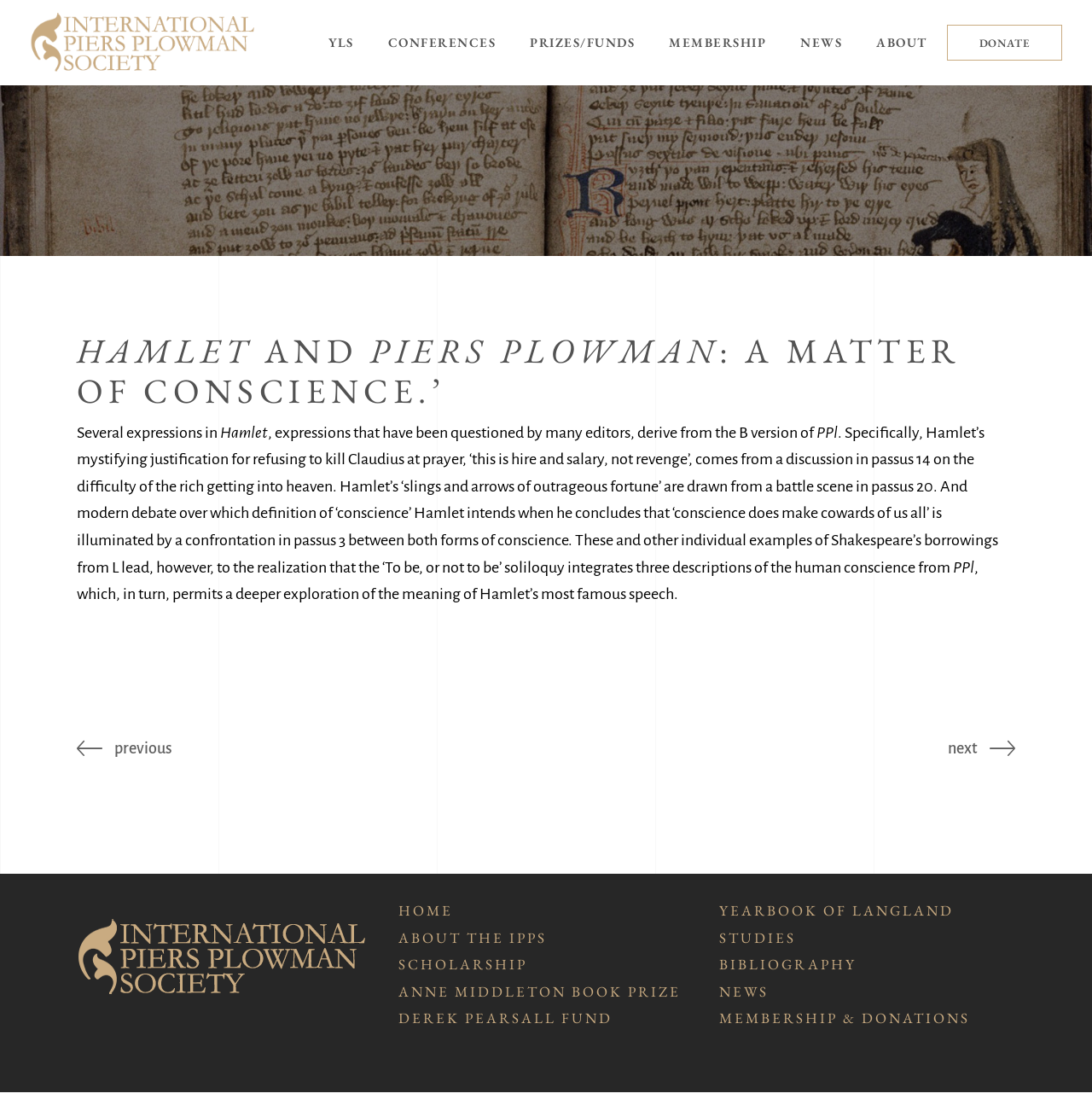How many links are in the top navigation bar?
Use the screenshot to answer the question with a single word or phrase.

7